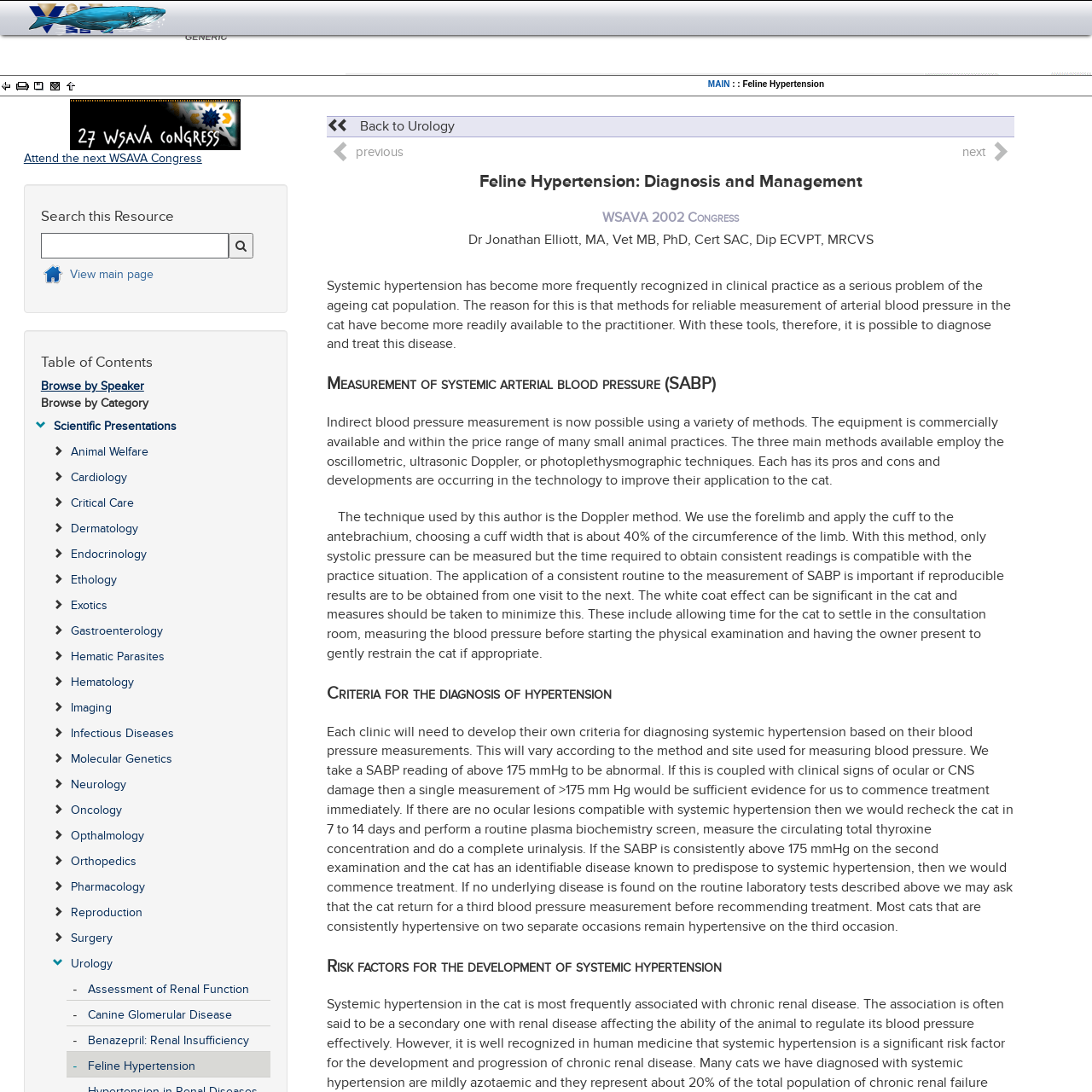Please mark the bounding box coordinates of the area that should be clicked to carry out the instruction: "Attend the next WSAVA Congress".

[0.022, 0.139, 0.185, 0.151]